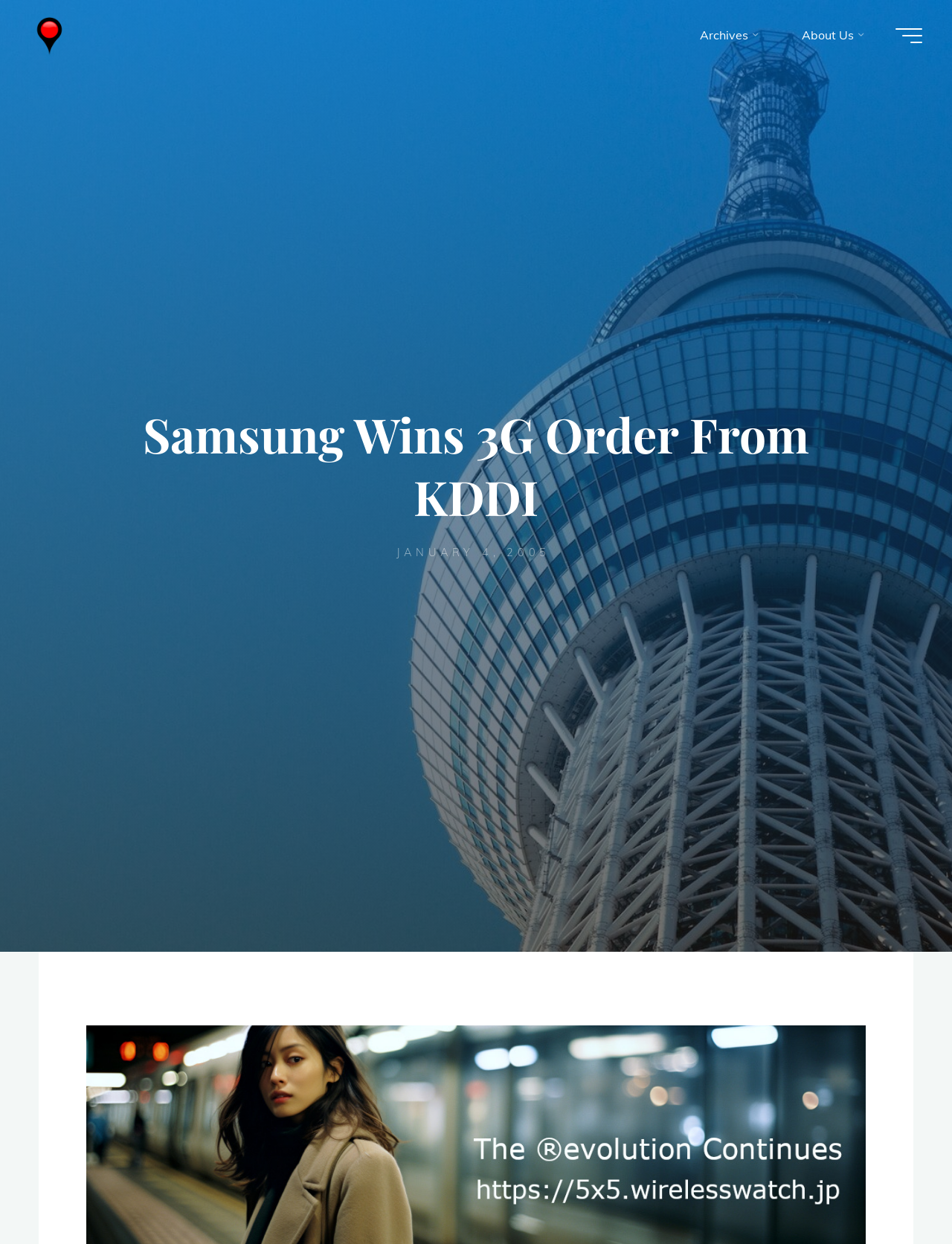What is the value of the telco equipment order?
Provide an in-depth and detailed explanation in response to the question.

The webpage mentions that Samsung won orders to supply Japan's KDDI Corp. with a certain amount of telco equipment, and the value of this order is specified as $800 million.